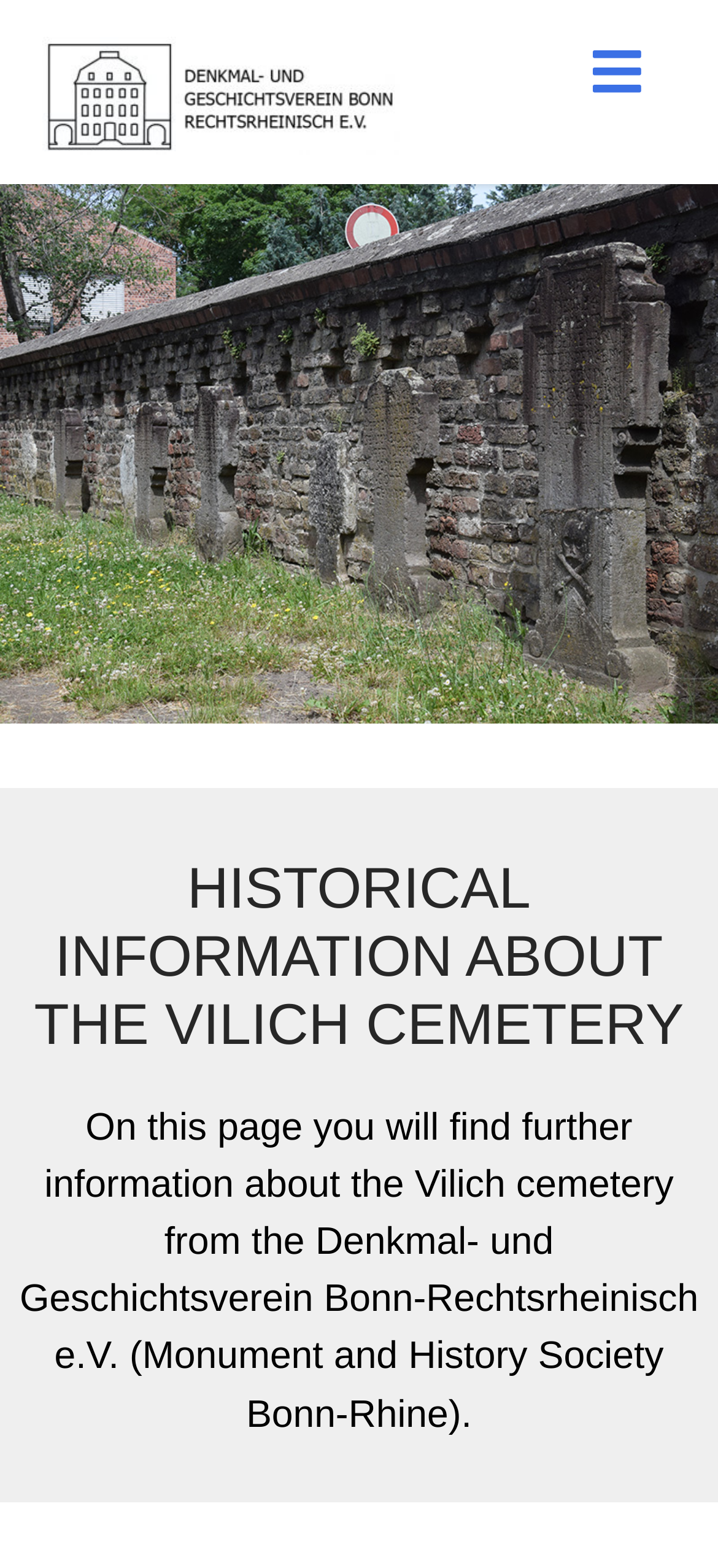Please reply to the following question with a single word or a short phrase:
What is the purpose of the page?

Provide information about Vilich cemetery